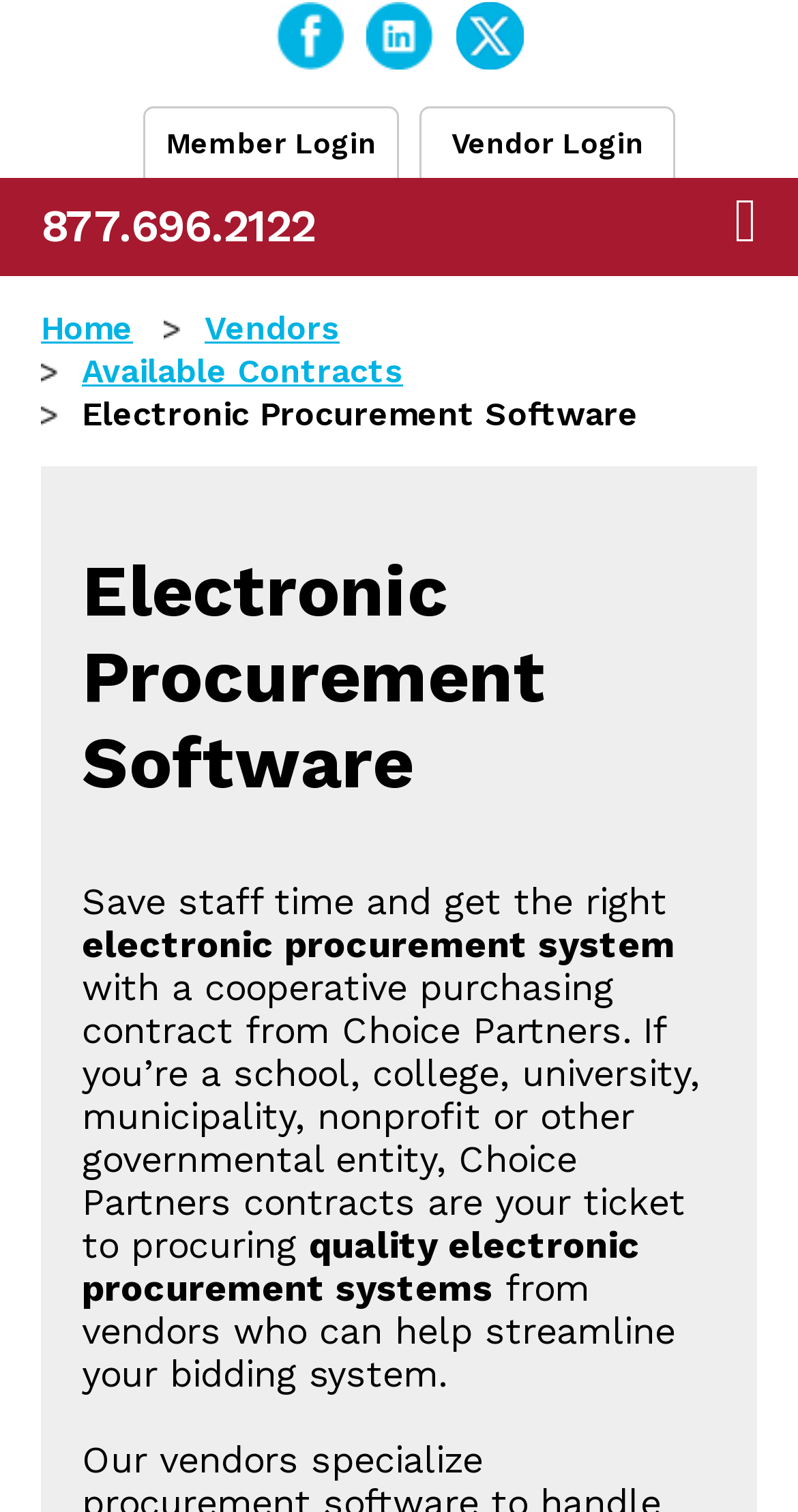Determine the bounding box for the described HTML element: "Vendors". Ensure the coordinates are four float numbers between 0 and 1 in the format [left, top, right, bottom].

[0.256, 0.204, 0.426, 0.23]